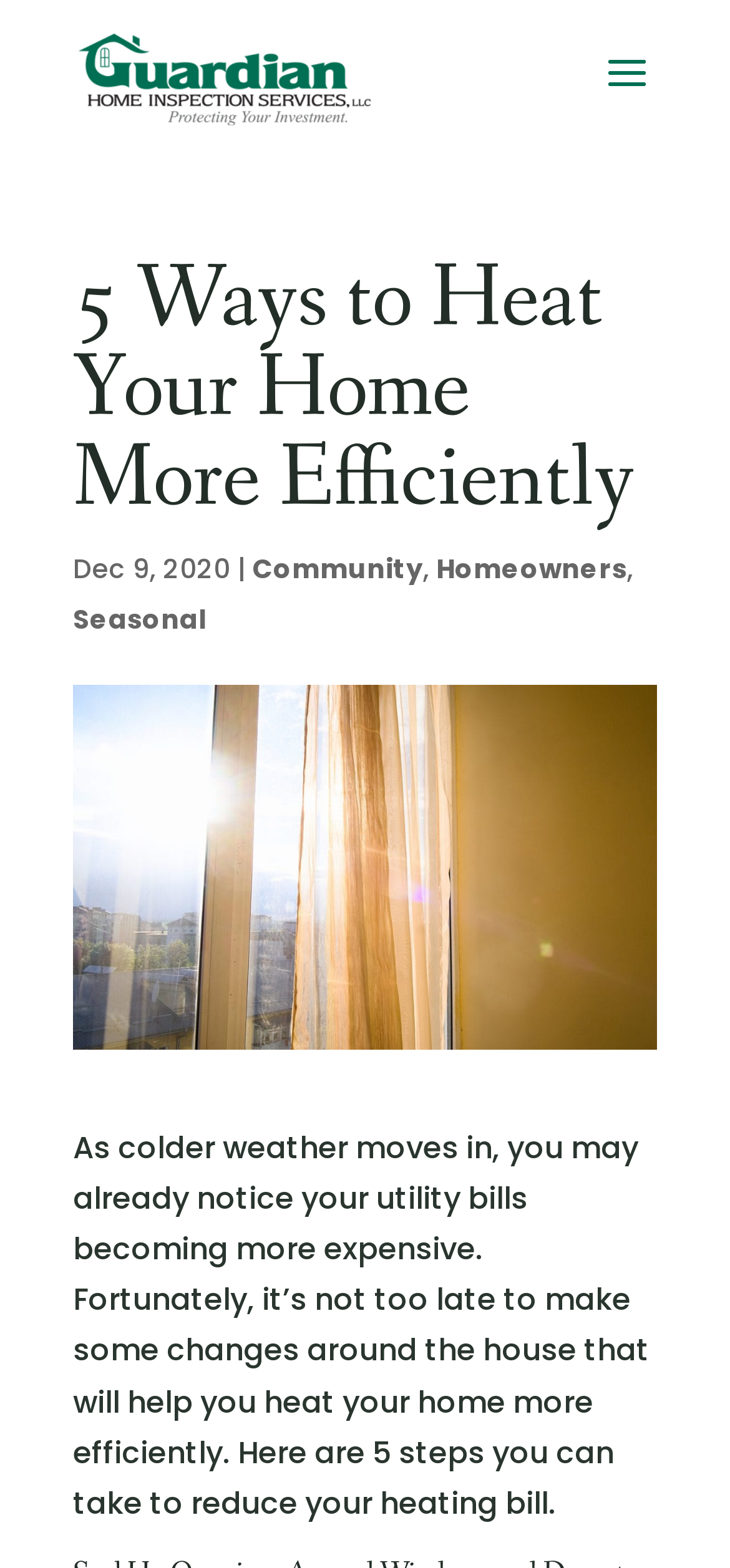Give an in-depth explanation of the webpage layout and content.

The webpage is about heating homes more efficiently, with a focus on 5 steps to reduce heating bills. At the top left of the page, there is a link to "Guardian Home Inspection Services LLC" accompanied by an image with the same name. Below this, there is a heading that reads "5 Ways to Heat Your Home More Efficiently". 

To the right of the heading, there is a date "Dec 9, 2020" followed by a vertical line and two links, "Community" and "Homeowners", separated by a comma. Below these links, there is another link "Seasonal" located at the top left.

The main content of the page is an image related to heating homes efficiently, taking up a significant portion of the page. Below the image, there is a paragraph of text that explains the importance of reducing heating bills and introduces the 5 steps to achieve this.